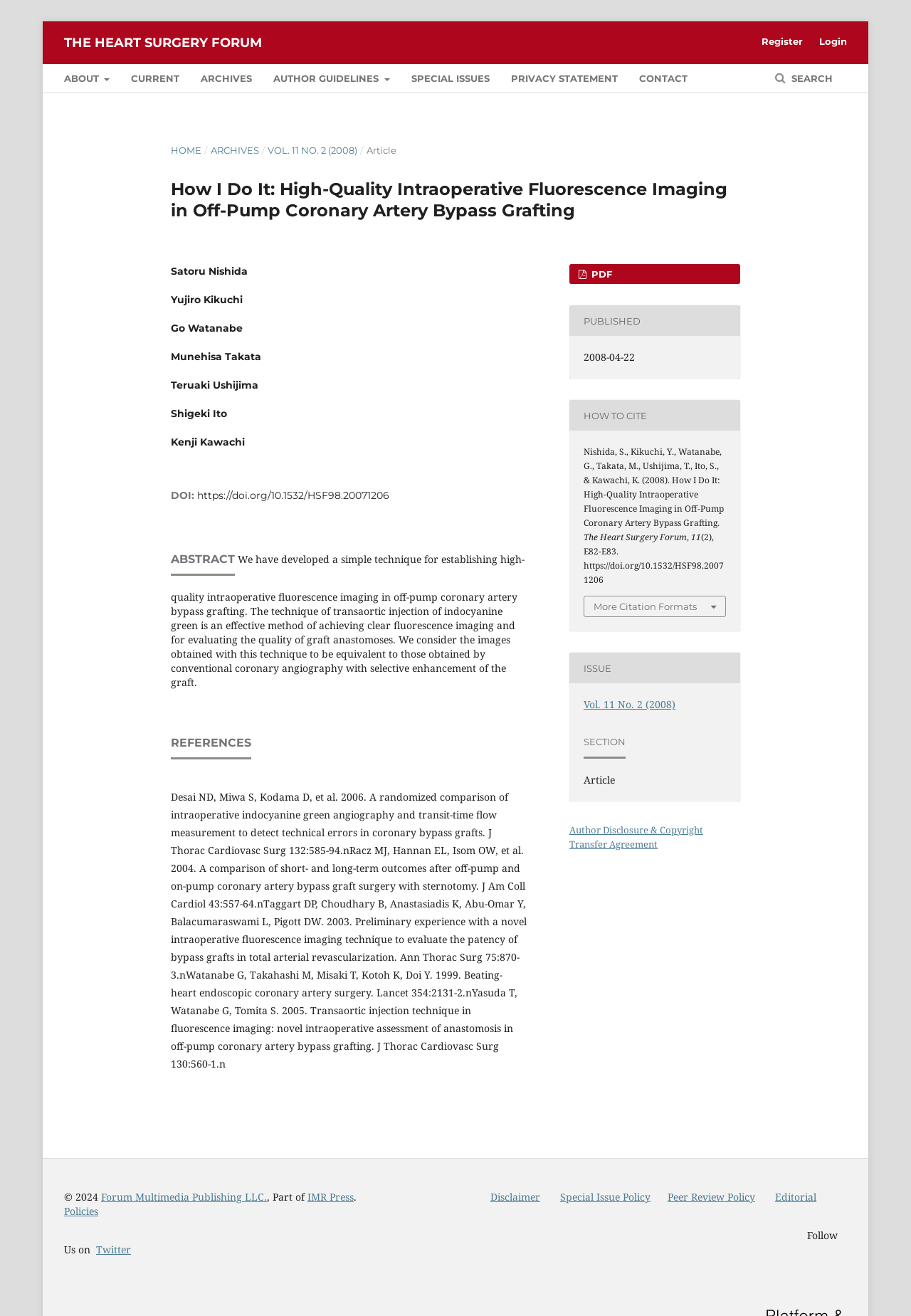Bounding box coordinates must be specified in the format (top-left x, top-left y, bottom-right x, bottom-right y). All values should be floating point numbers between 0 and 1. What are the bounding box coordinates of the UI element described as: Events

None